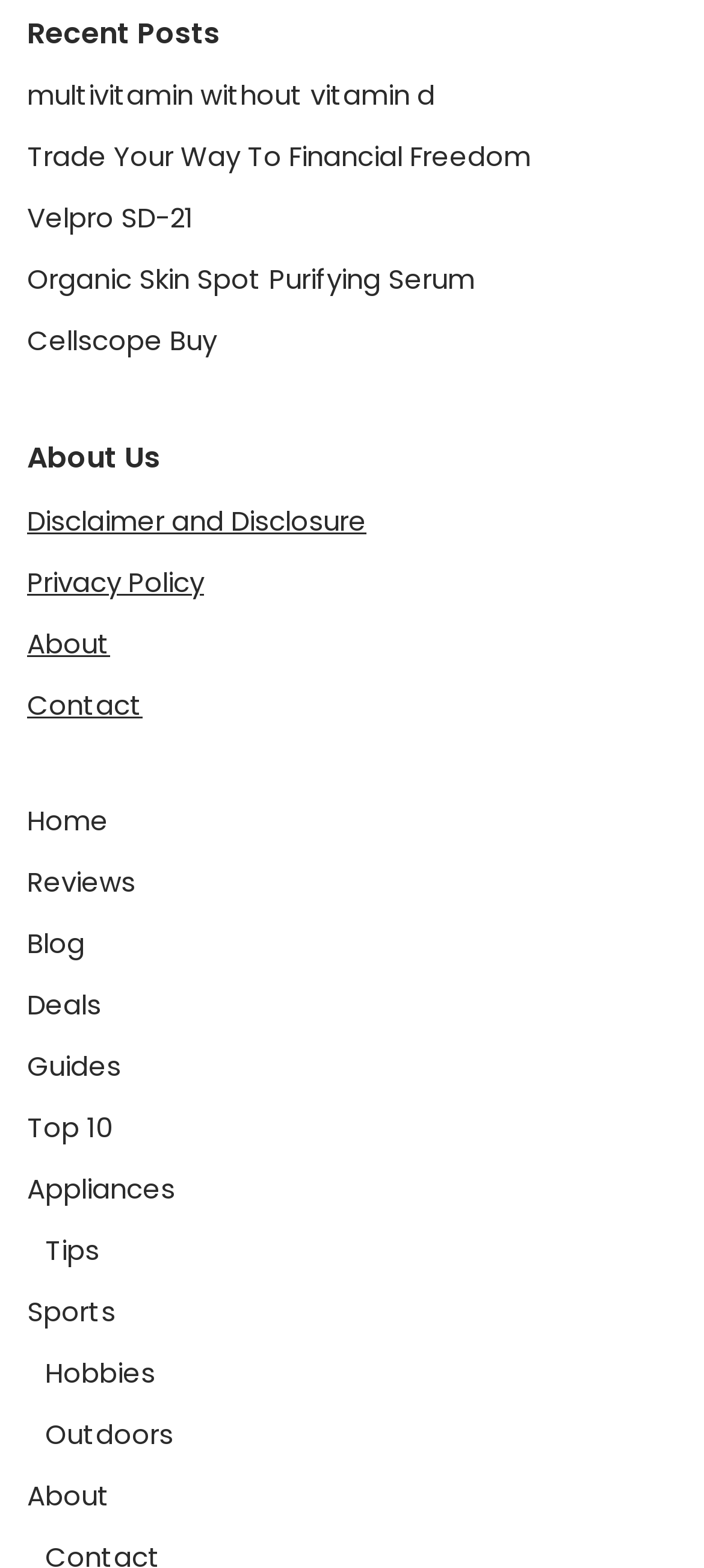What is the second link listed in the 'Recent Posts' section?
Answer with a single word or short phrase according to what you see in the image.

Trade Your Way To Financial Freedom